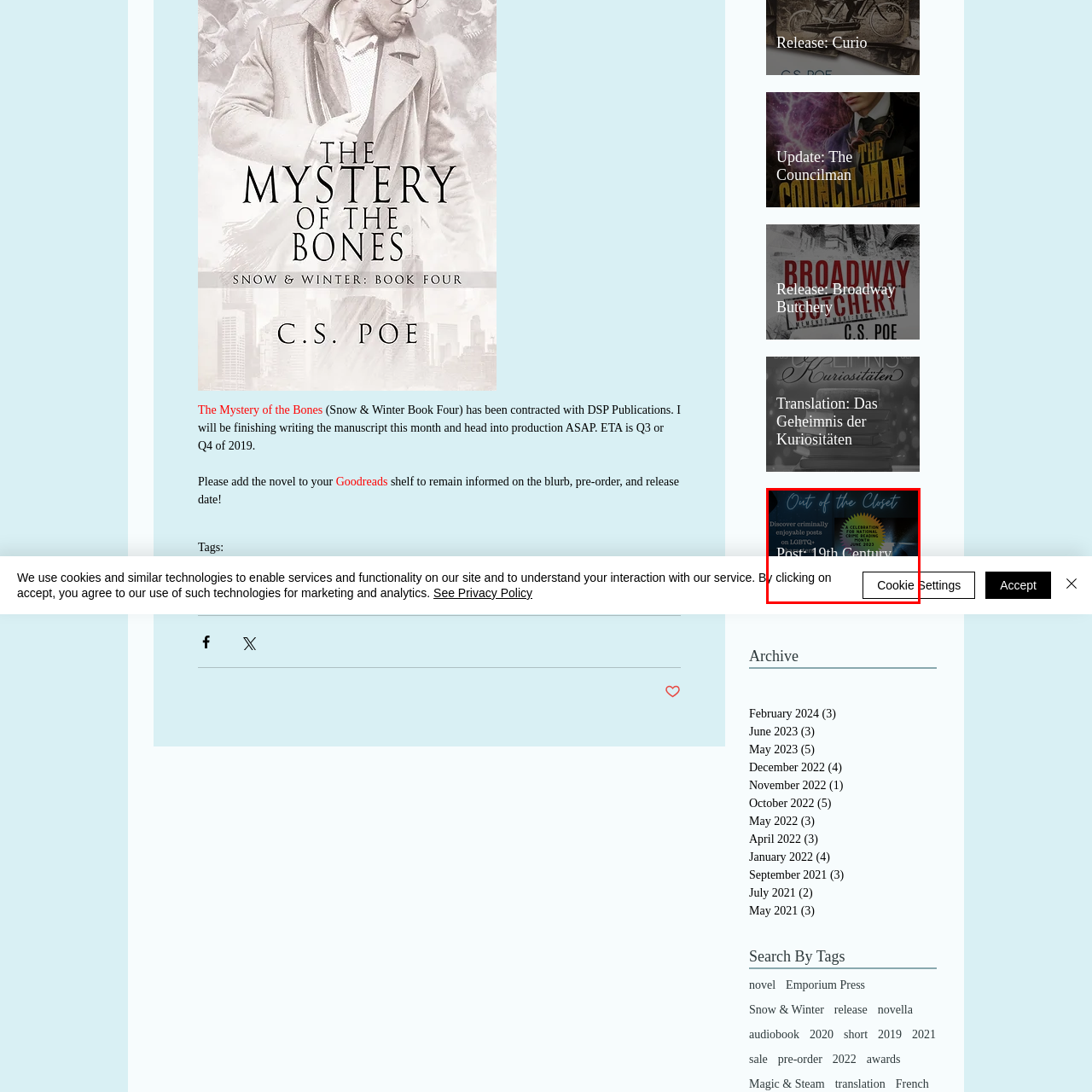Generate a detailed description of the content found inside the red-outlined section of the image.

The image features a vibrant graphic promoting a post titled "Post: 19th Century Crime & Mourning." It is part of a series focused on criminally enjoyable content related to LGBTQ+ themes. The design includes bold, eye-catching text against a backdrop that seems to blend elements of mystery and historical significance, appropriate for the subject matter. Additionally, there’s a celebratory sticker indicating the post aligns with "A Celebration for National Crime Reading Month" in June 2023, enhancing its relevance and engagement for readers interested in both crime literature and LGBTQ+ perspectives. The overall aesthetic mirrors the intriguing themes of the content it promotes.